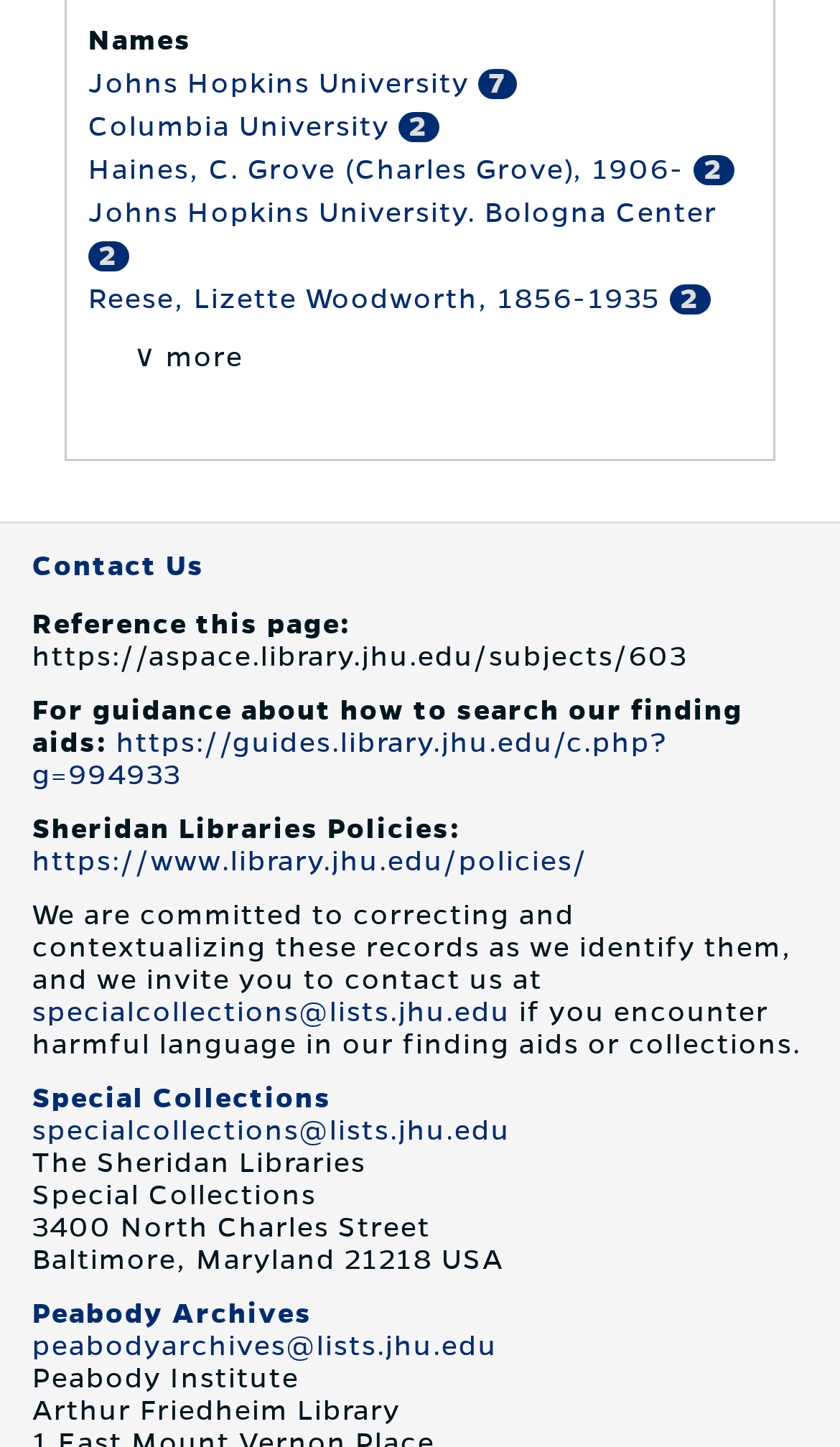Give a succinct answer to this question in a single word or phrase: 
How many StaticText elements are there in the 'Contact Us' section?

7